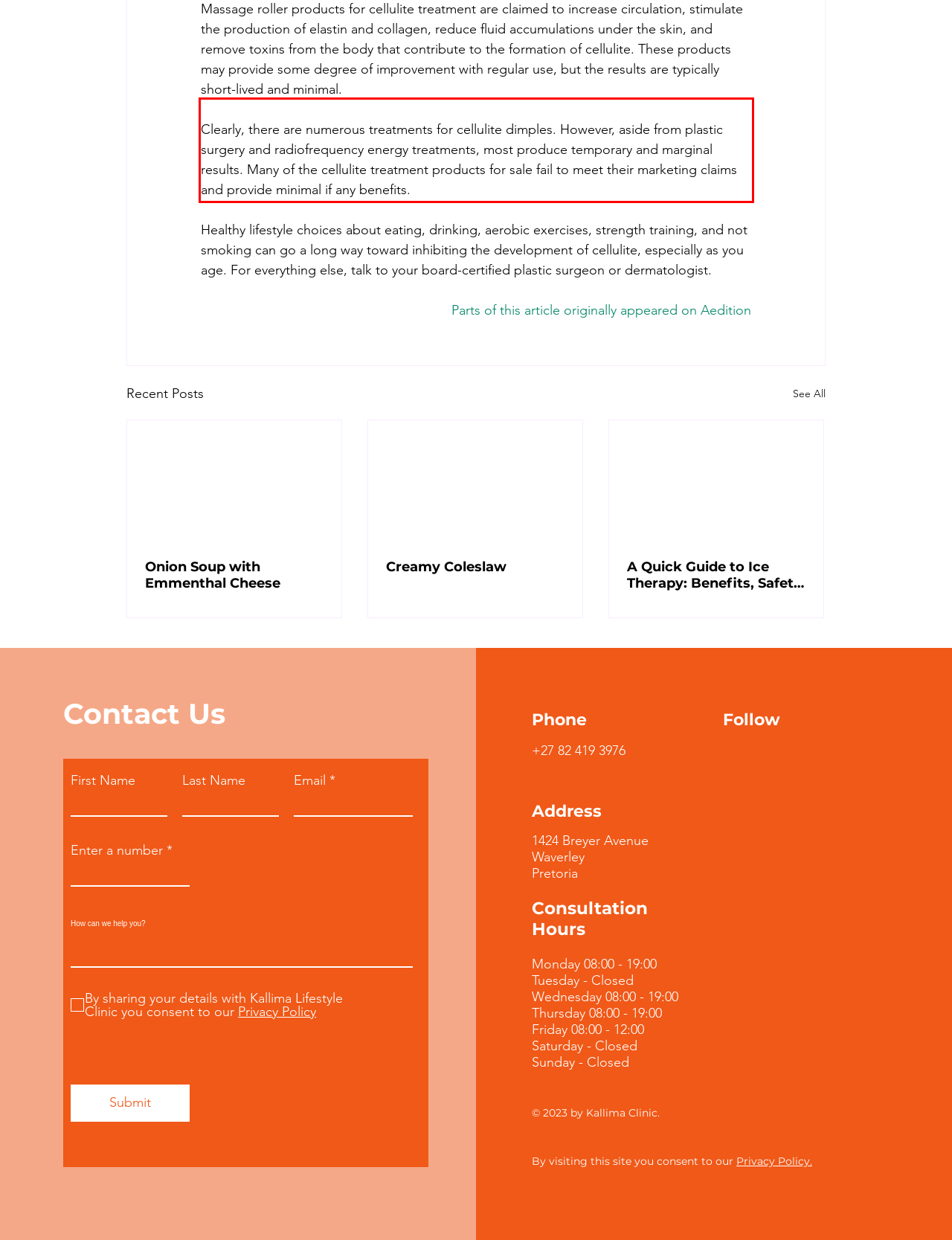The screenshot provided shows a webpage with a red bounding box. Apply OCR to the text within this red bounding box and provide the extracted content.

Clearly, there are numerous treatments for cellulite dimples. However, aside from plastic surgery and radiofrequency energy treatments, most produce temporary and marginal results. Many of the cellulite treatment products for sale fail to meet their marketing claims and provide minimal if any benefits.